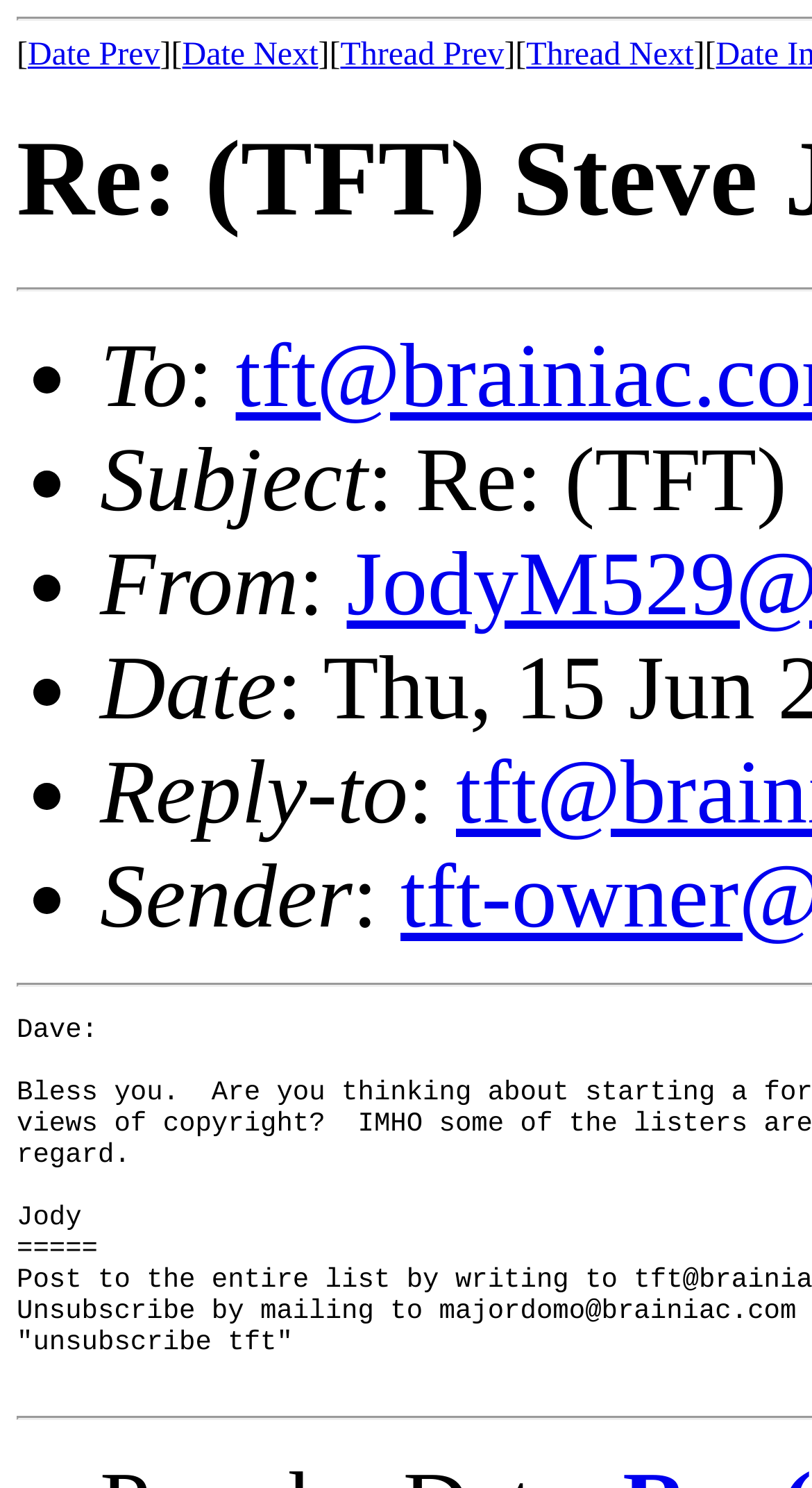What is the function of the 'Thread Prev' and 'Thread Next' links?
Identify the answer in the screenshot and reply with a single word or phrase.

Navigation